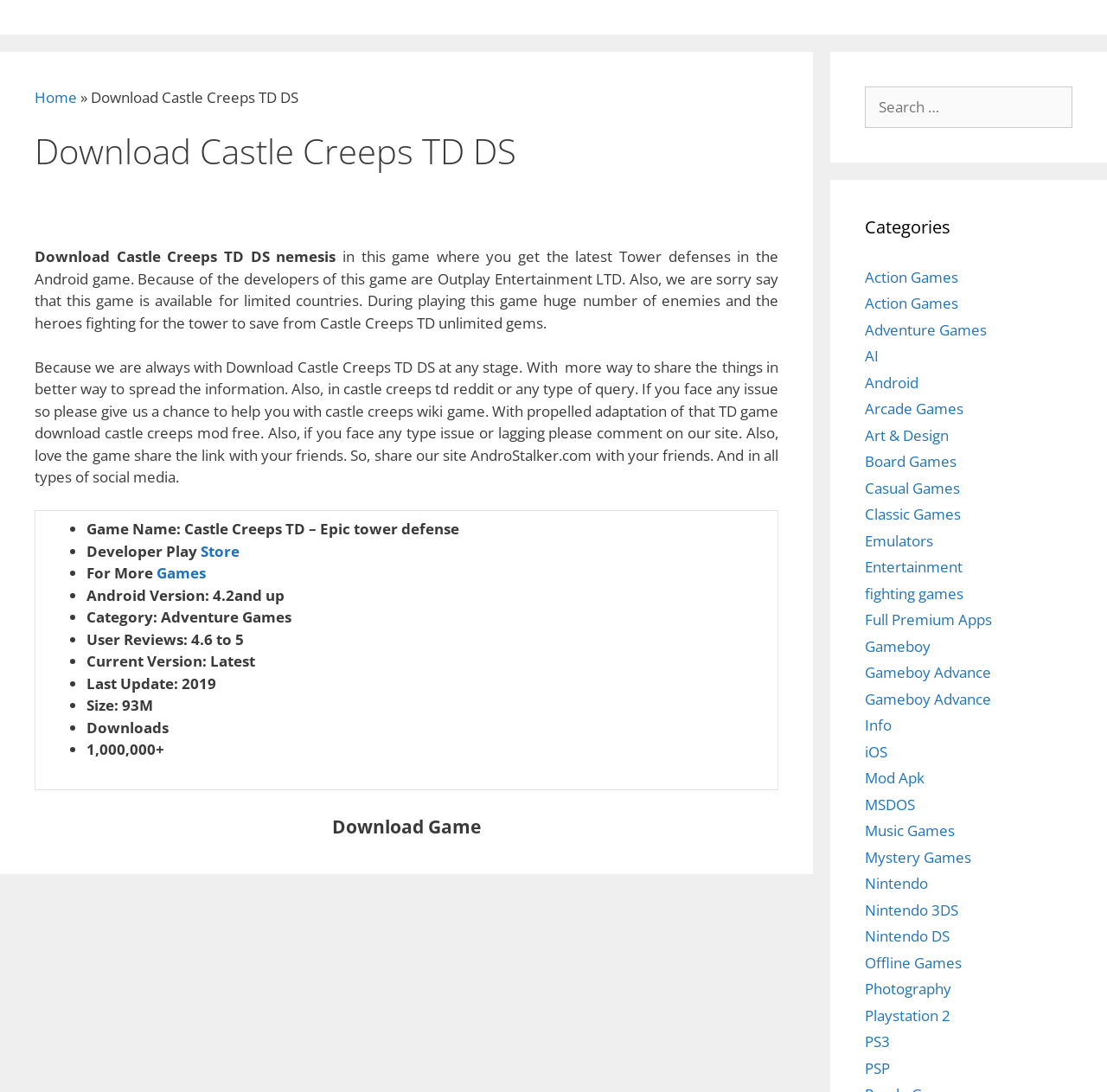Please determine the bounding box coordinates of the element to click on in order to accomplish the following task: "View Android Premium Games Modded". Ensure the coordinates are four float numbers ranging from 0 to 1, i.e., [left, top, right, bottom].

[0.0, 0.0, 1.0, 0.032]